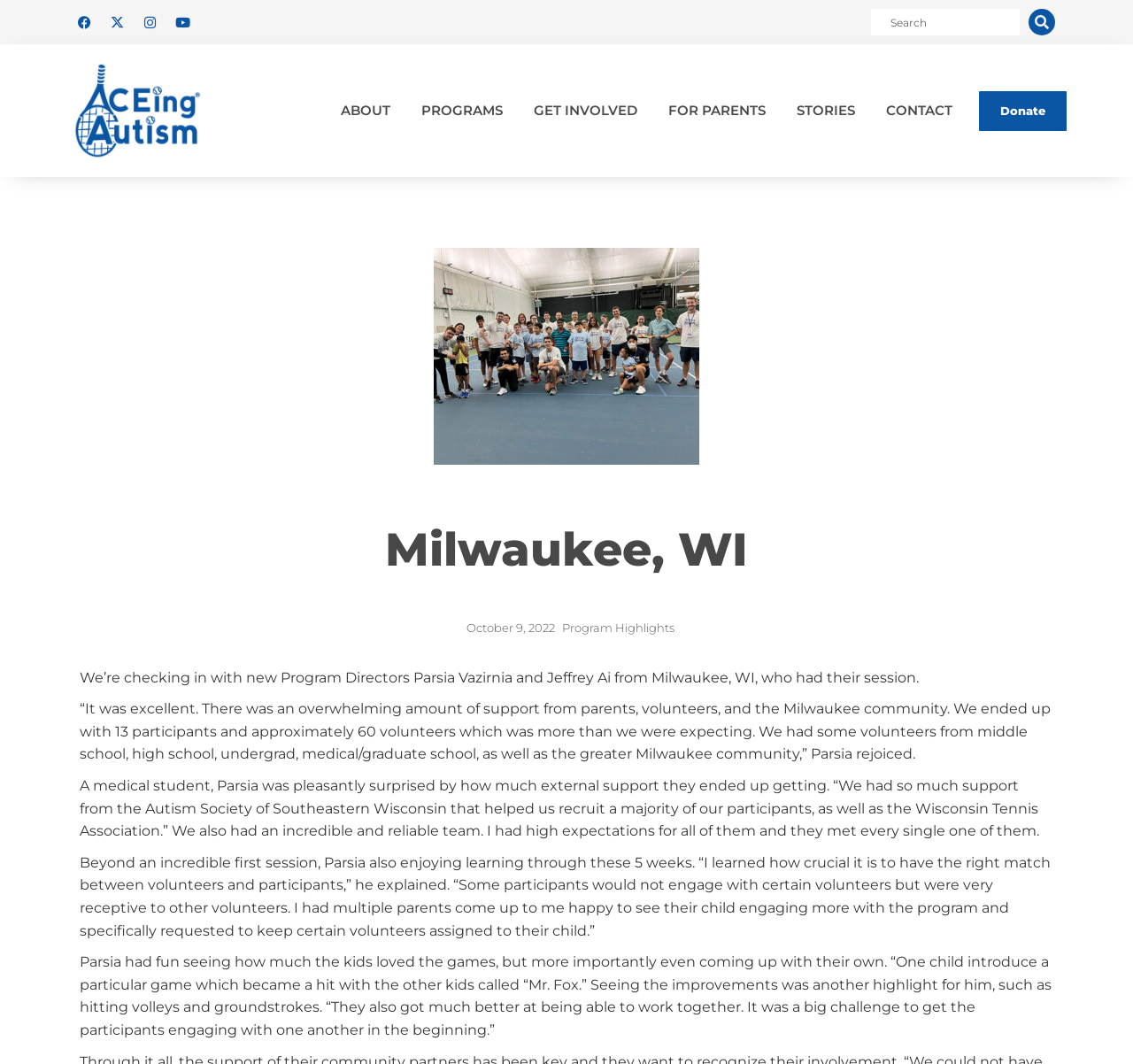Produce an elaborate caption capturing the essence of the webpage.

The webpage is about ACEing Autism, an organization that provides programs for individuals with autism. At the top left corner, there are four social media links to Facebook, Twitter, Instagram, and YouTube. Next to them is a search bar with a search button. On the top right corner, there is an ACEing Autism logo, which is also a link.

Below the logo, there is a navigation menu with six links: ABOUT, PROGRAMS, GET INVOLVED, FOR PARENTS, STORIES, and CONTACT. The menu is followed by a "Donate" link.

The main content of the webpage is about a program in Milwaukee, WI. There is a heading "Milwaukee, WI – ACEing Autism" and an image of the city. Below the image, there is a heading "Milwaukee, WI" and a link to "October 9, 2022". Next to the link, there is another link to "Program Highlights".

The main article is about an interview with new Program Directors Parsia Vazirnia and Jeffrey Ai from Milwaukee, WI. The article is divided into four paragraphs, each describing their experience with the program. The first paragraph introduces the program directors and their session. The second paragraph quotes Parsia, who expresses his joy and surprise at the overwhelming support from parents, volunteers, and the Milwaukee community. The third paragraph continues with Parsia's quote, discussing the importance of matching volunteers with participants. The fourth paragraph describes Parsia's fun experience with the kids and their improvement in the program.

Overall, the webpage is about ACEing Autism's program in Milwaukee, WI, and features an interview with the program directors, highlighting their experience and the success of the program.